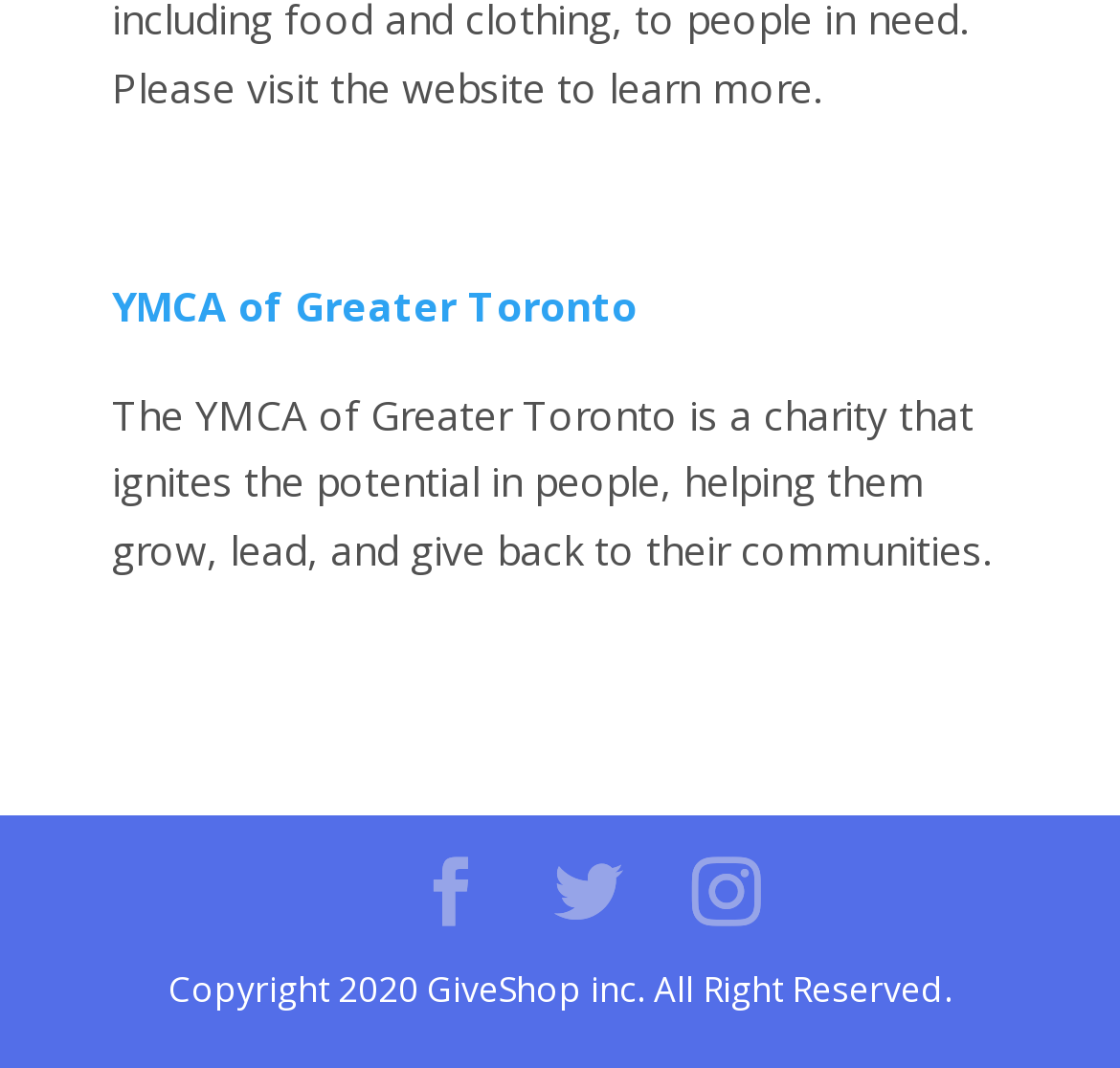Give a succinct answer to this question in a single word or phrase: 
What is the purpose of the charity?

Helping people grow, lead, and give back